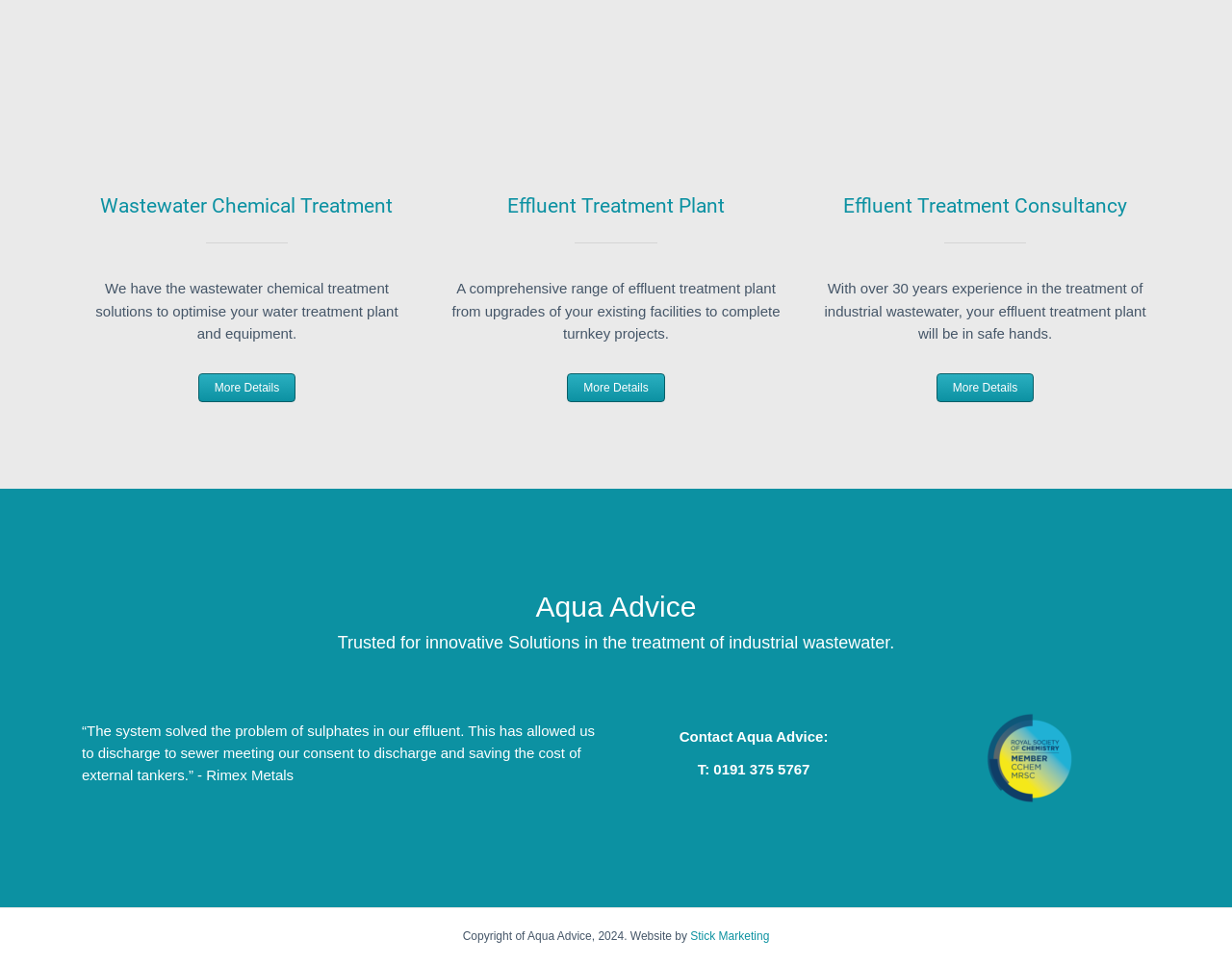Pinpoint the bounding box coordinates of the clickable element to carry out the following instruction: "Click on Wastewater Chemical Treatment."

[0.082, 0.202, 0.319, 0.226]